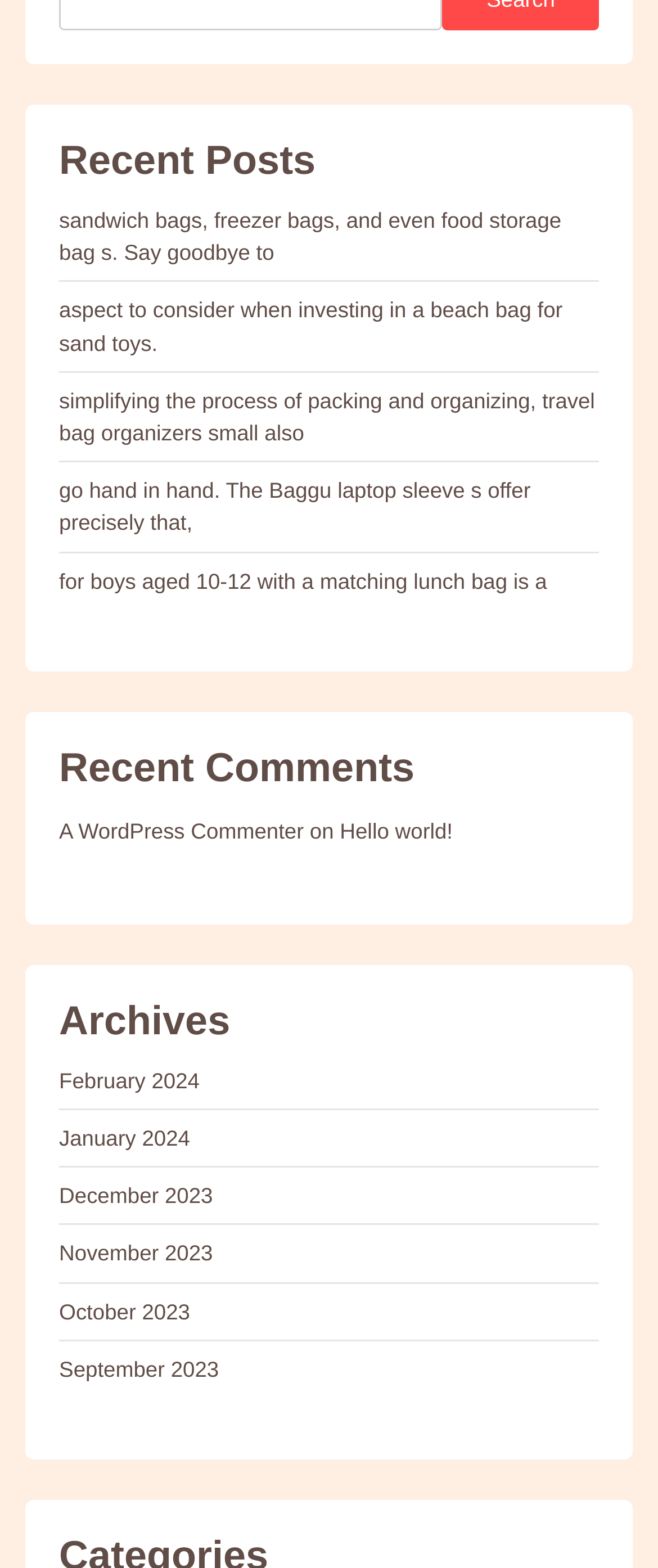Identify the bounding box coordinates of the element to click to follow this instruction: 'go to February 2024 archives'. Ensure the coordinates are four float values between 0 and 1, provided as [left, top, right, bottom].

[0.09, 0.681, 0.303, 0.697]